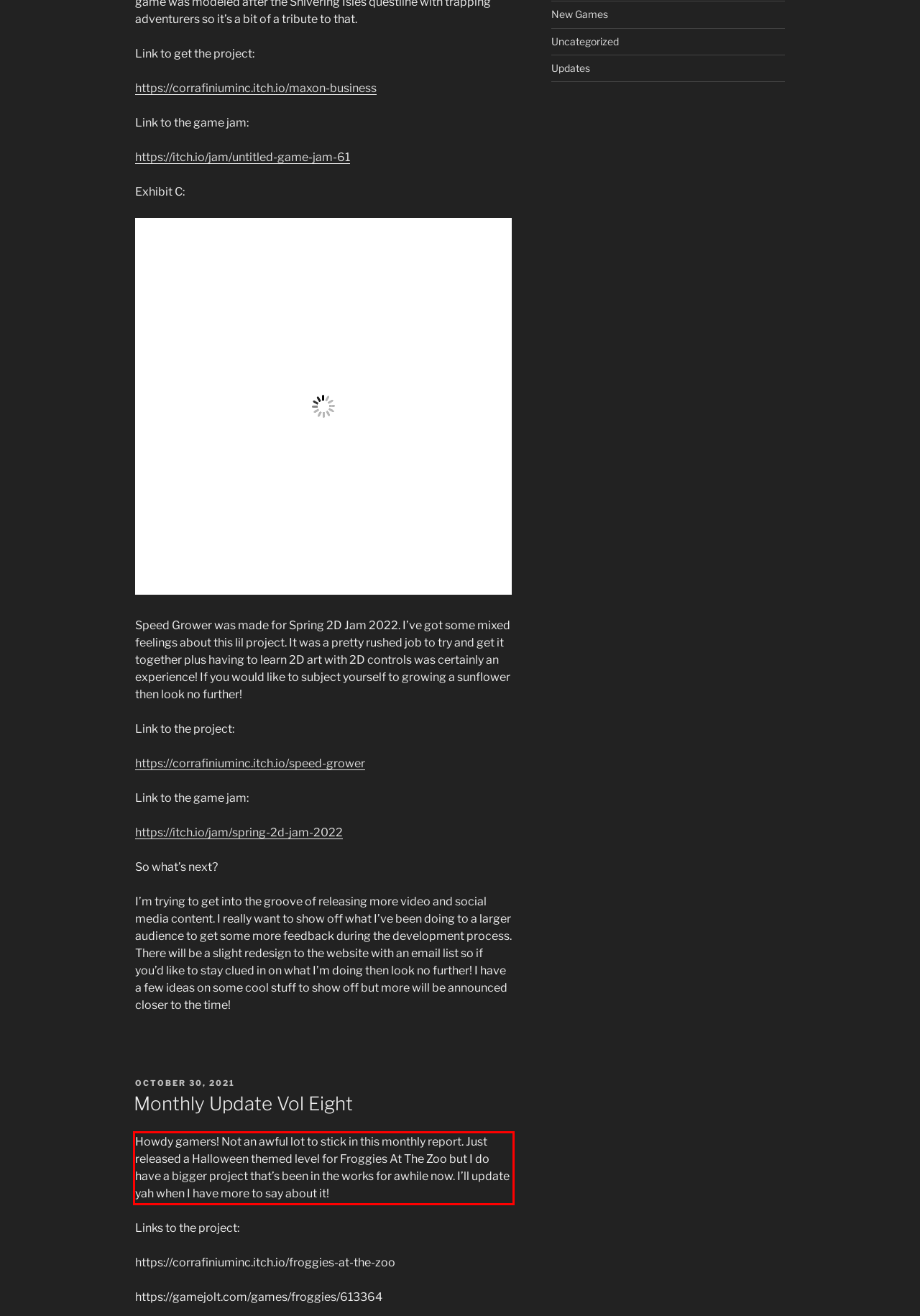Please look at the webpage screenshot and extract the text enclosed by the red bounding box.

Howdy gamers! Not an awful lot to stick in this monthly report. Just released a Halloween themed level for Froggies At The Zoo but I do have a bigger project that’s been in the works for awhile now. I’ll update yah when I have more to say about it!